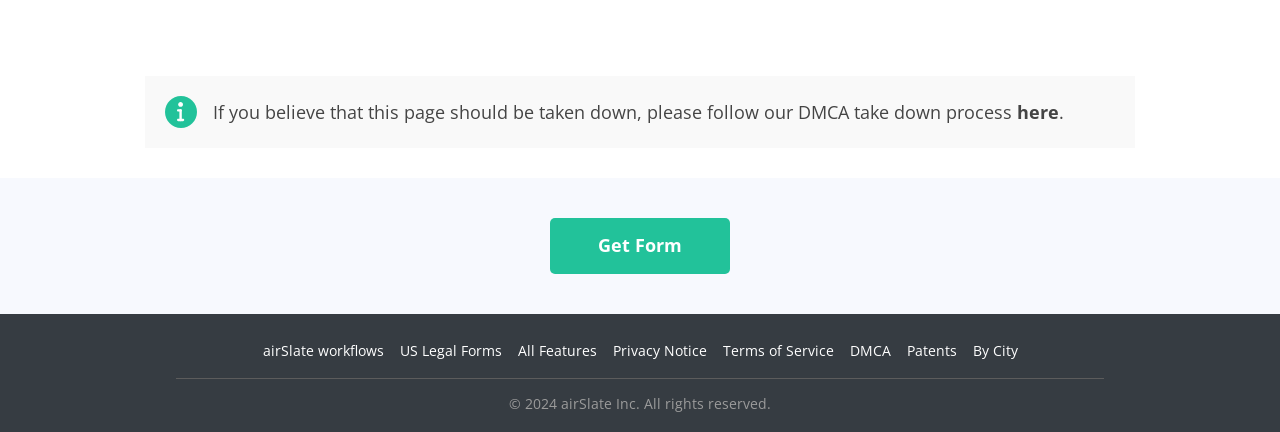Bounding box coordinates are specified in the format (top-left x, top-left y, bottom-right x, bottom-right y). All values are floating point numbers bounded between 0 and 1. Please provide the bounding box coordinate of the region this sentence describes: here

[0.795, 0.232, 0.827, 0.288]